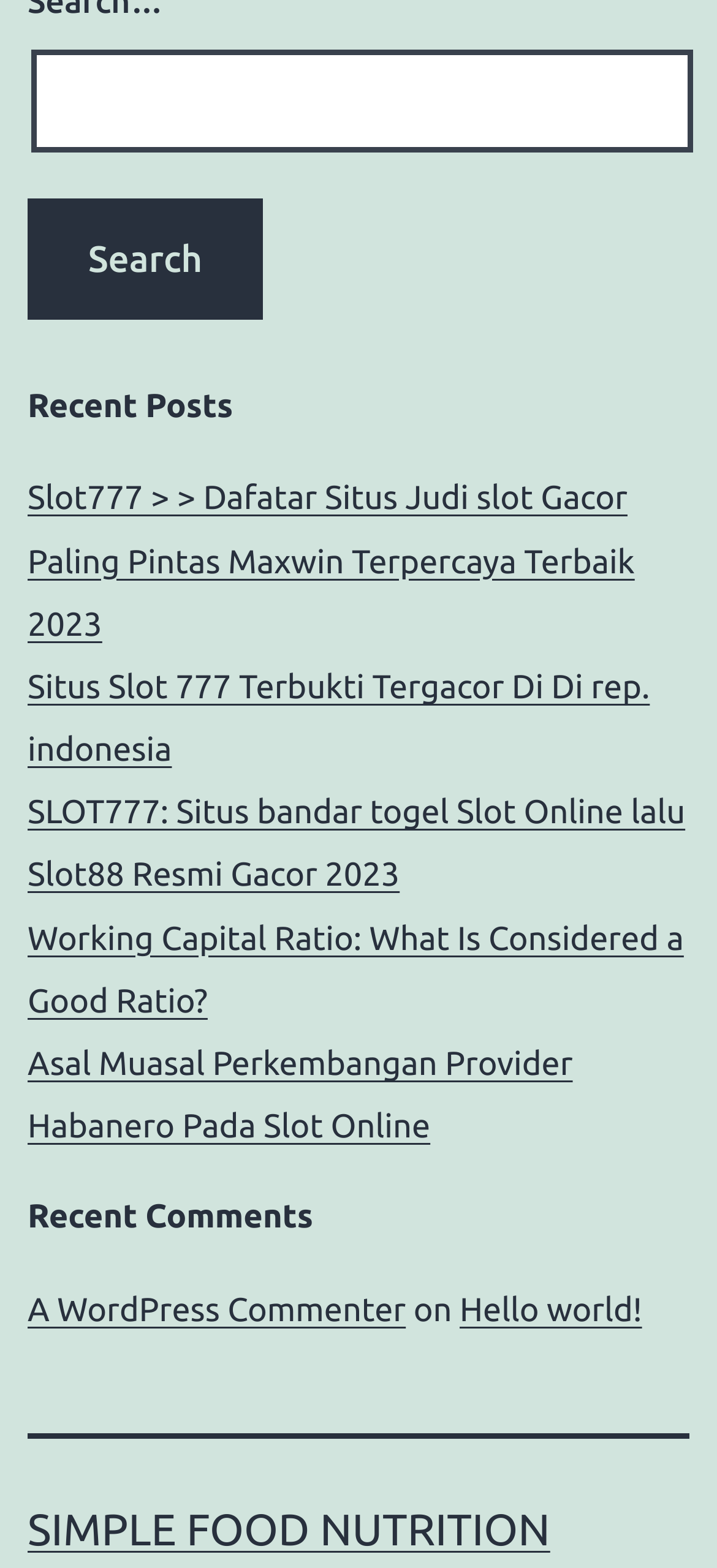What is the author of the latest comment?
Please give a detailed and thorough answer to the question, covering all relevant points.

I looked at the first link under the 'Recent Comments' heading, which has the author 'A WordPress Commenter'.